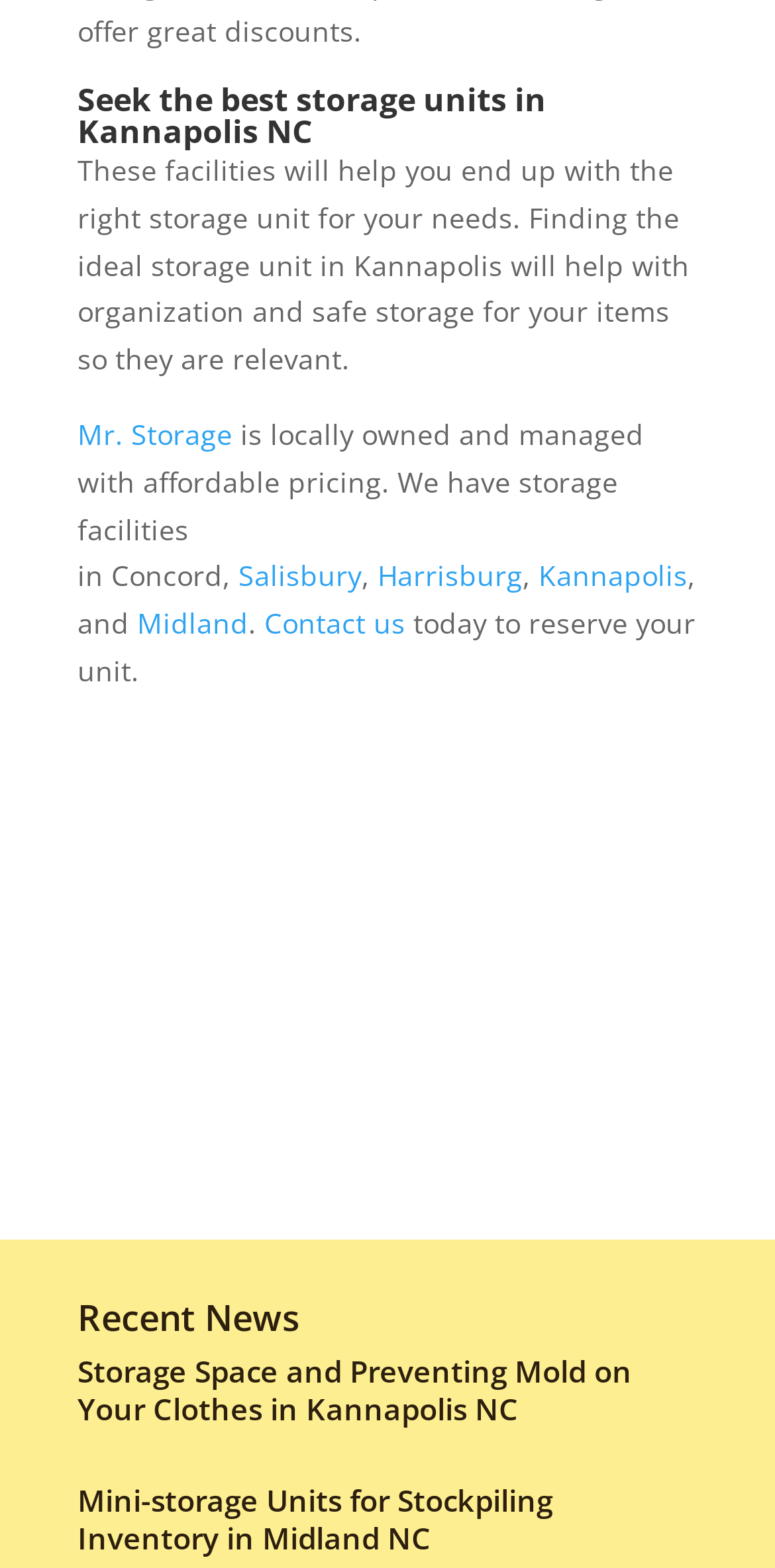Based on the element description, predict the bounding box coordinates (top-left x, top-left y, bottom-right x, bottom-right y) for the UI element in the screenshot: Salisbury

[0.308, 0.355, 0.467, 0.379]